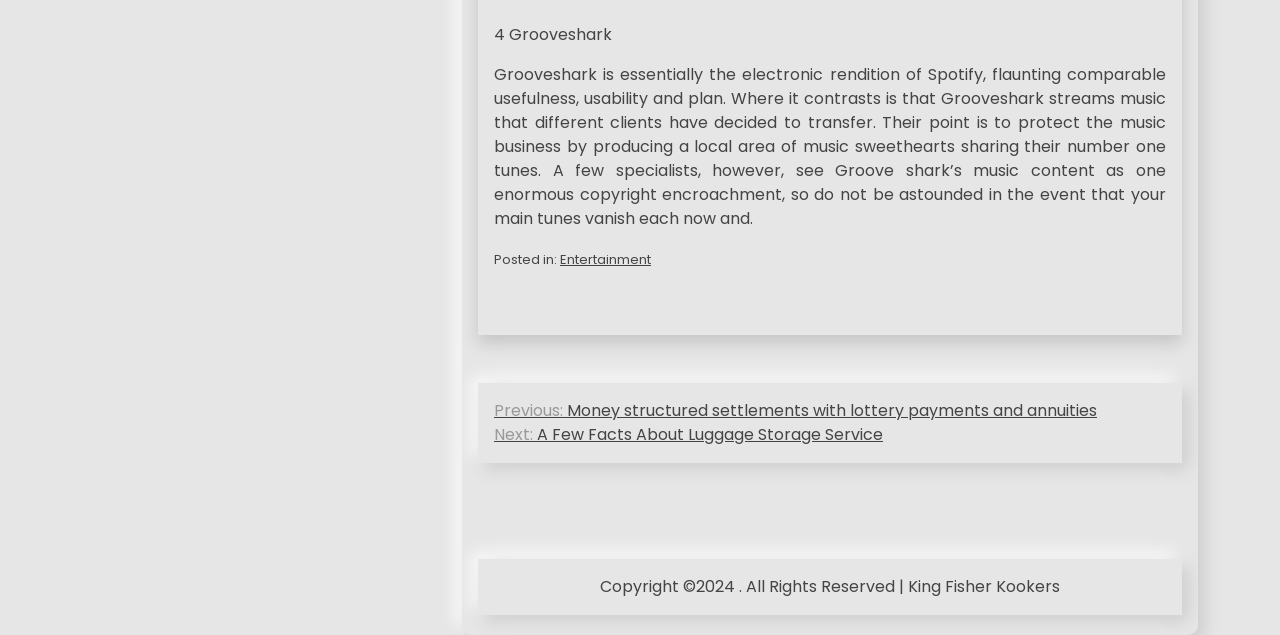What is the title of the previous post?
Based on the image content, provide your answer in one word or a short phrase.

Money structured settlements with lottery payments and annuities